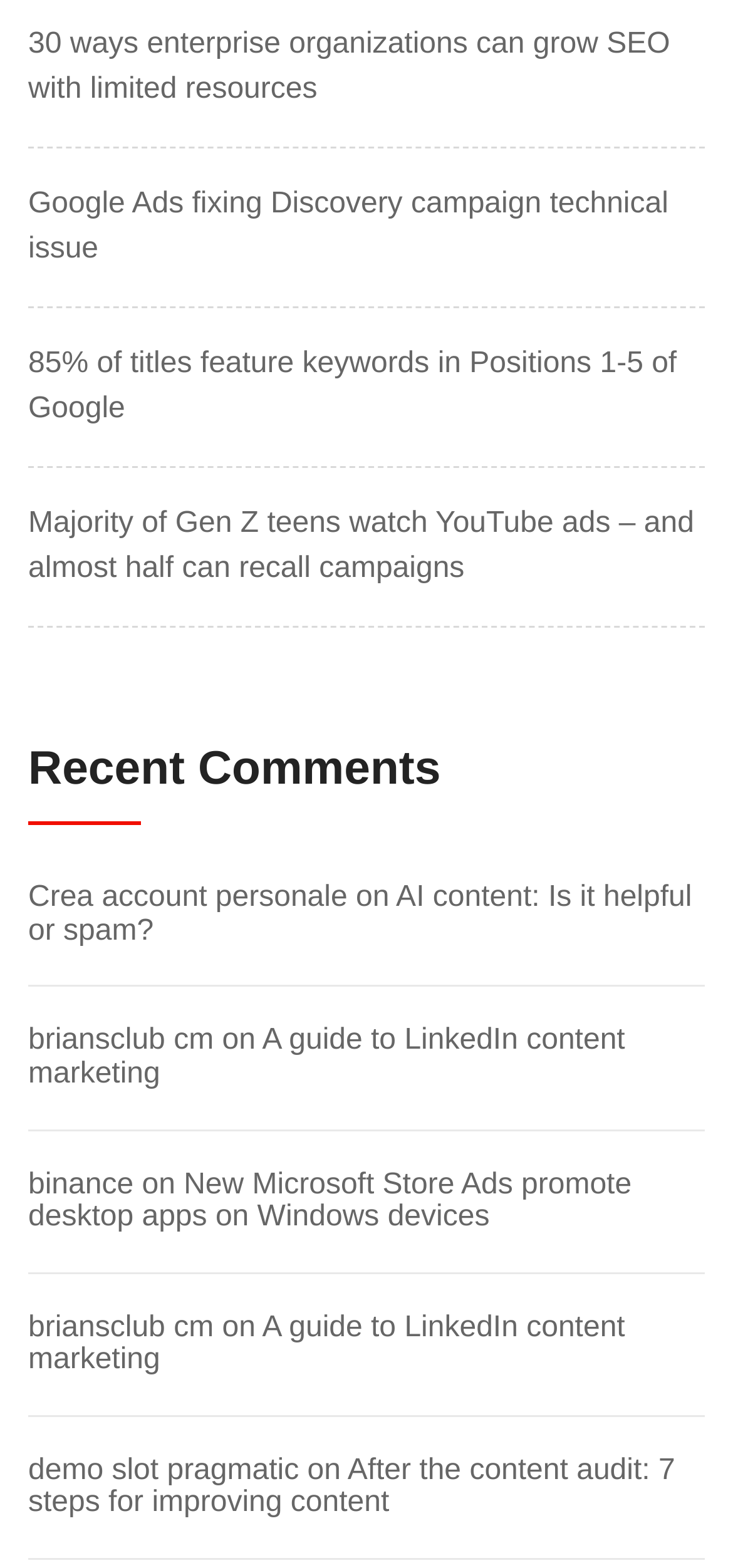How many recent comments are listed on this webpage?
Respond to the question with a well-detailed and thorough answer.

Although there is a heading element with the text 'Recent Comments', there are no comment elements or text indicating the presence of recent comments.